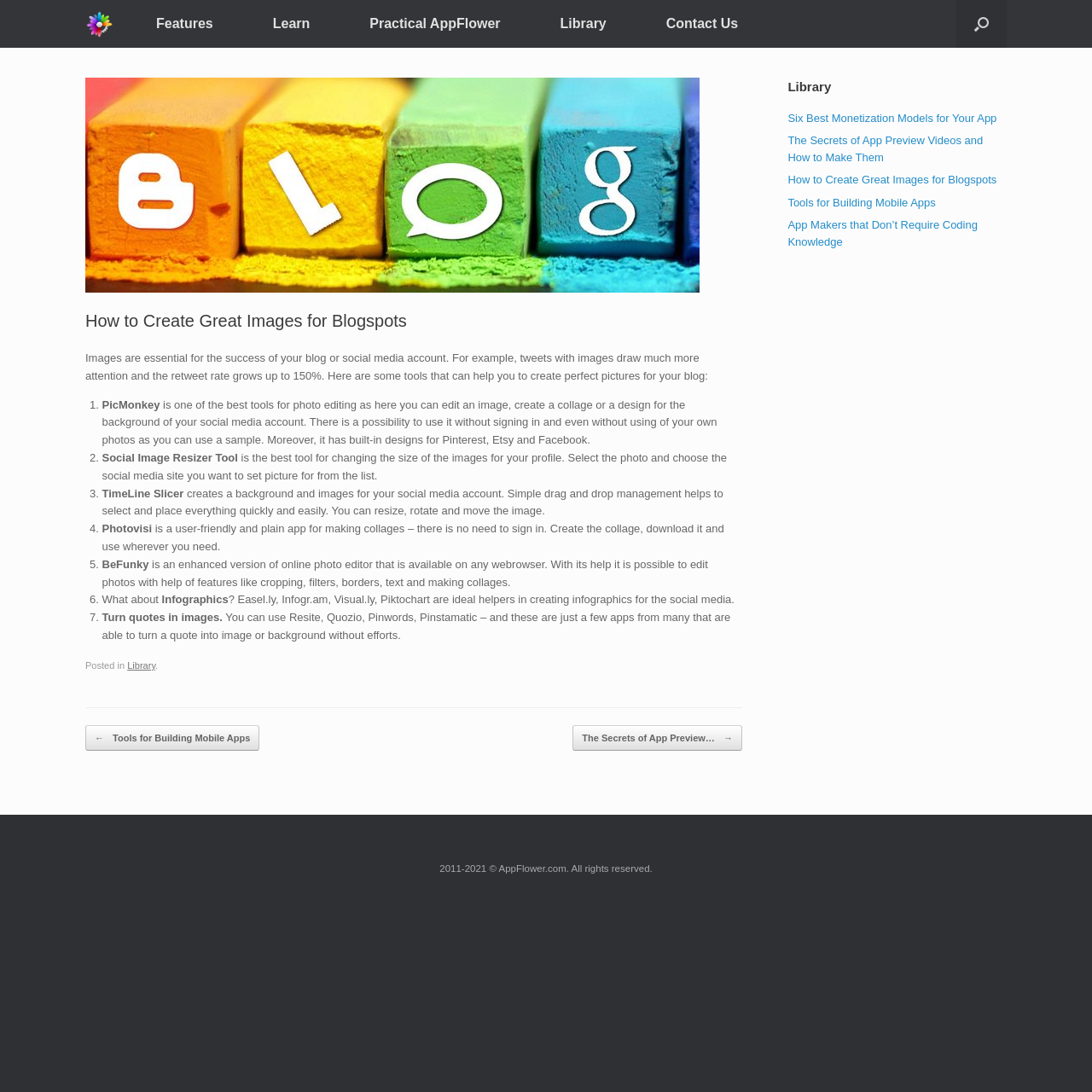Give a one-word or one-phrase response to the question: 
How many tools are mentioned for creating images?

7